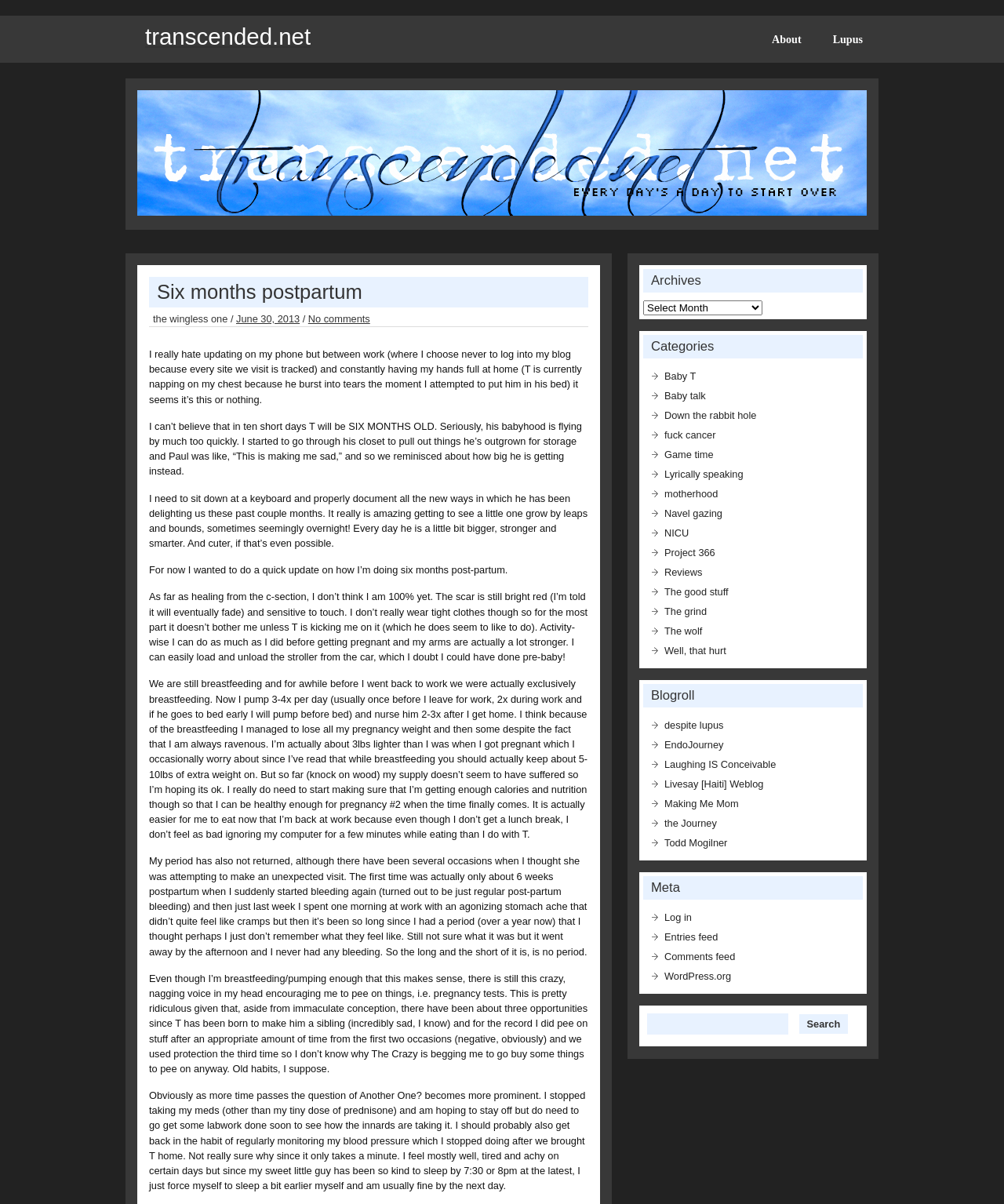What is the author's current physical condition?
Provide a short answer using one word or a brief phrase based on the image.

Not 100% healed